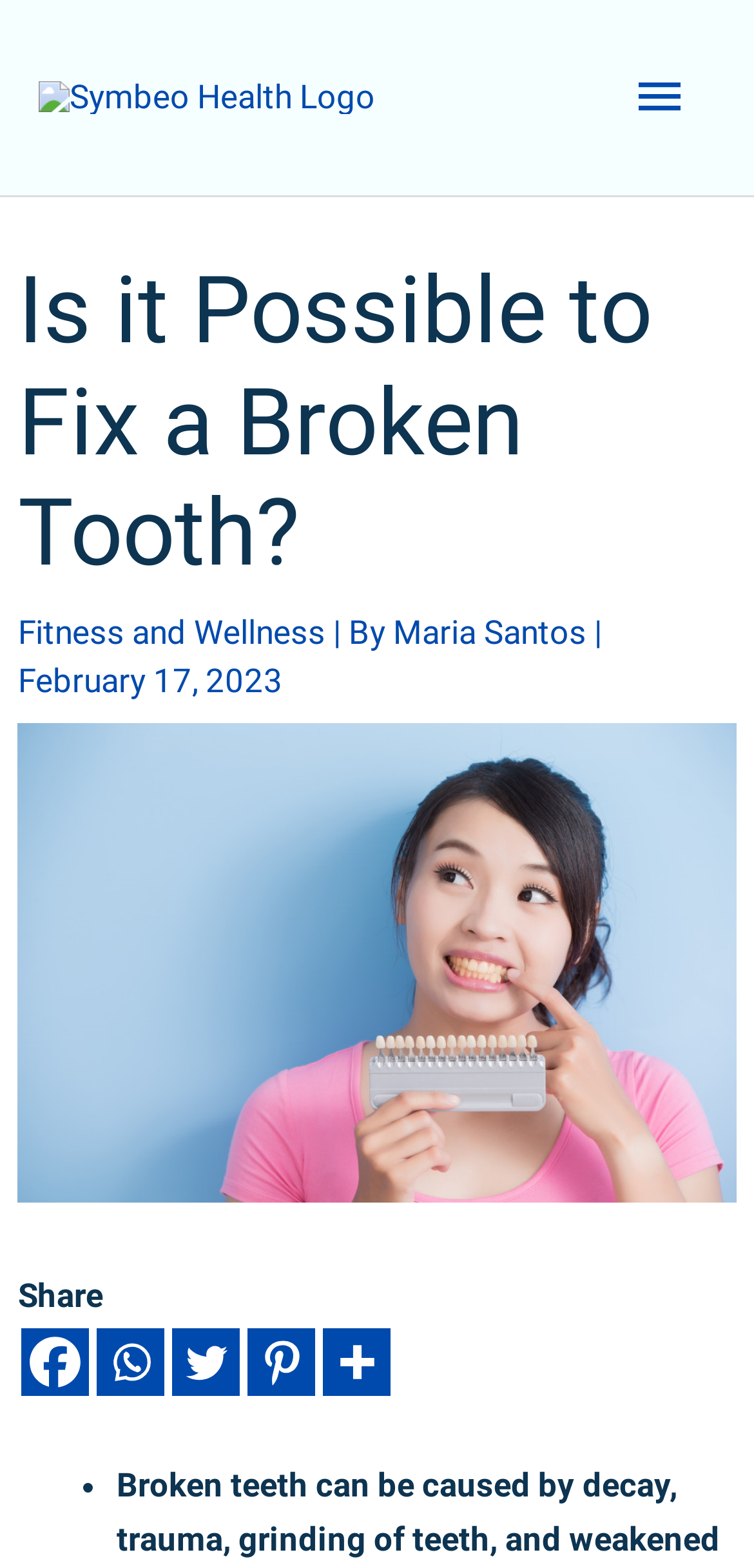Identify the bounding box for the UI element specified in this description: "alt="Symbeo Health Logo"". The coordinates must be four float numbers between 0 and 1, formatted as [left, top, right, bottom].

[0.051, 0.048, 0.497, 0.073]